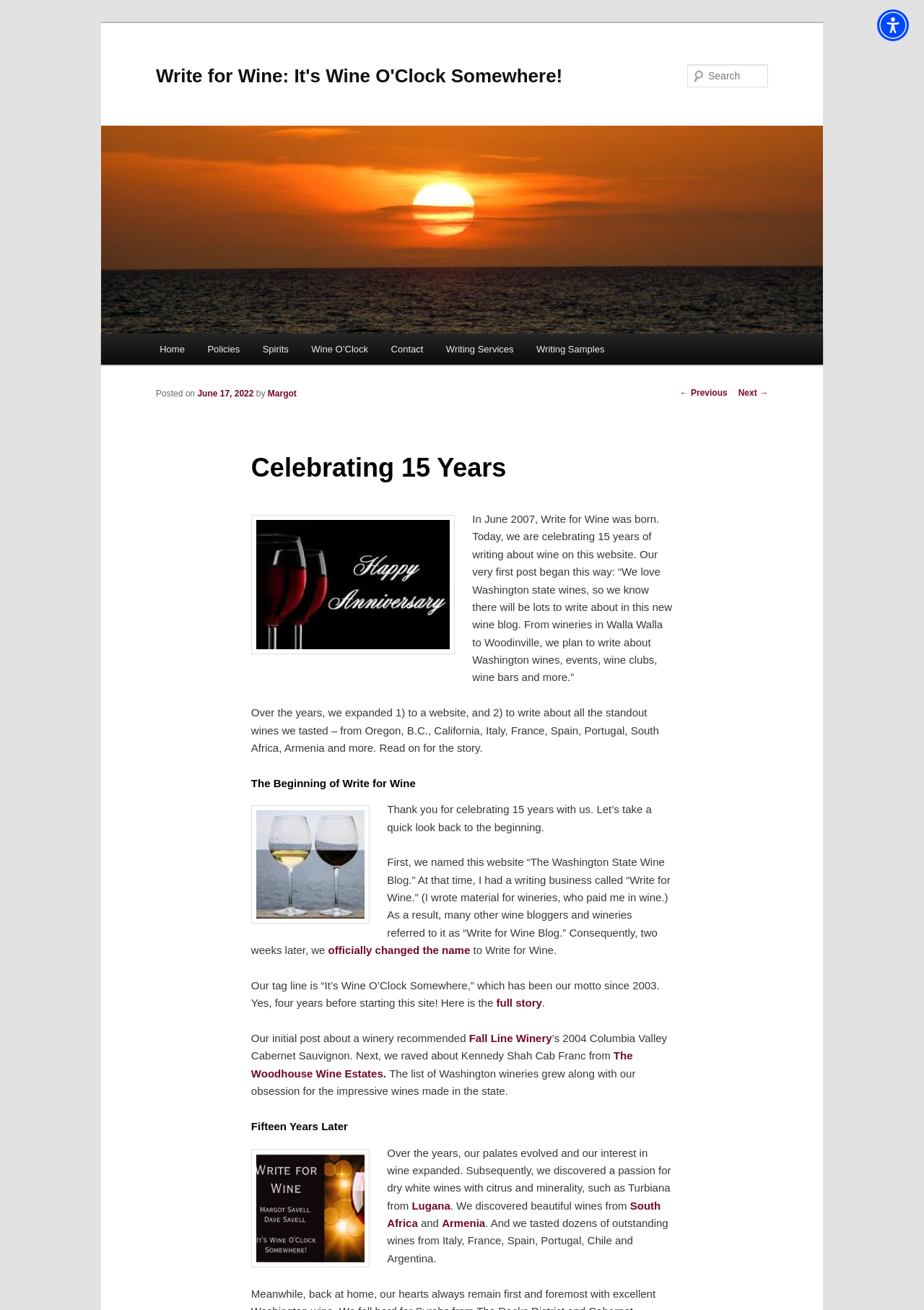Please identify the bounding box coordinates of the clickable area that will fulfill the following instruction: "Read the full story". The coordinates should be in the format of four float numbers between 0 and 1, i.e., [left, top, right, bottom].

[0.537, 0.761, 0.587, 0.77]